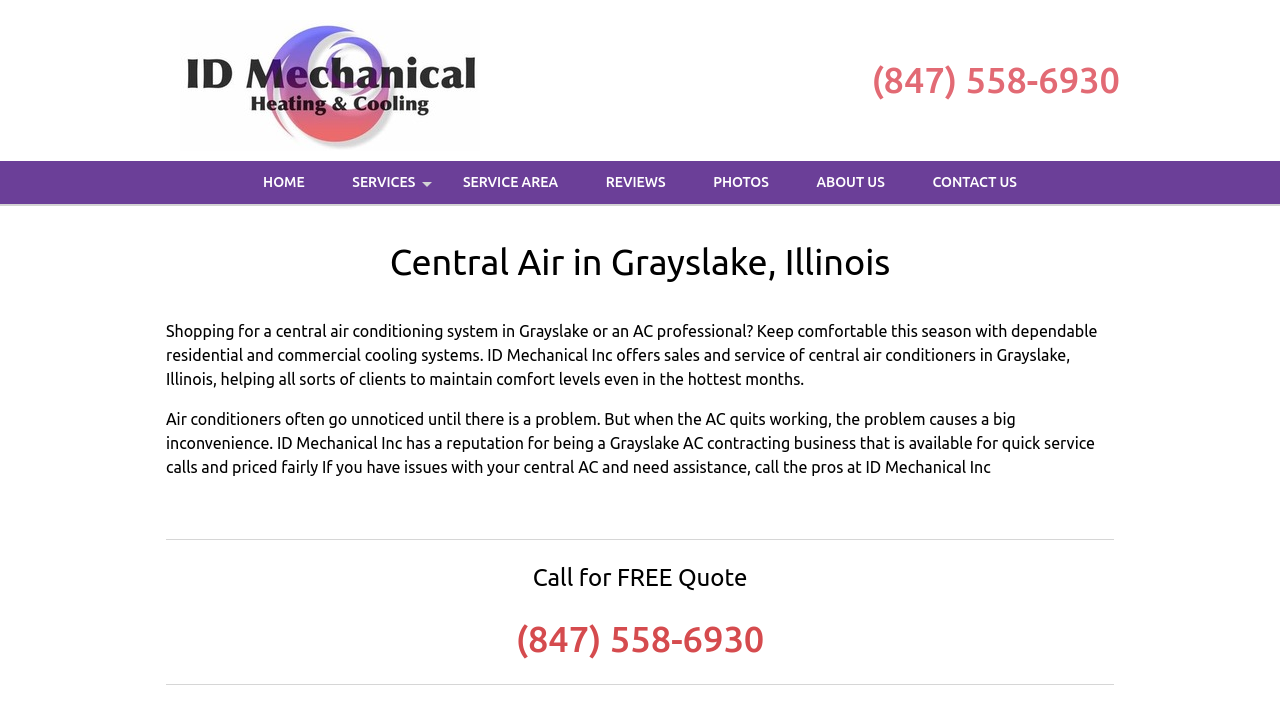Answer the following inquiry with a single word or phrase:
What is the phone number to call for more information?

(847) 558-6930